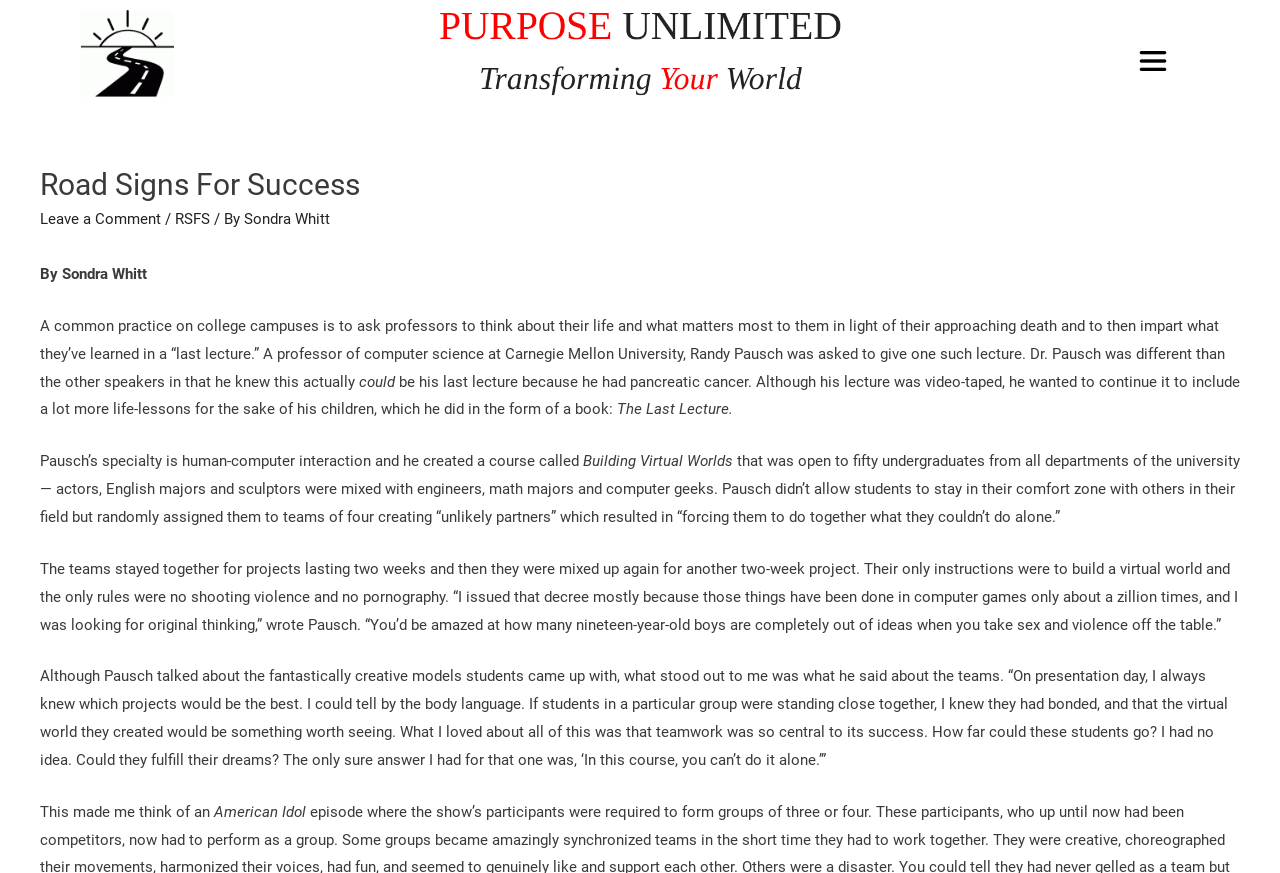Bounding box coordinates are specified in the format (top-left x, top-left y, bottom-right x, bottom-right y). All values are floating point numbers bounded between 0 and 1. Please provide the bounding box coordinate of the region this sentence describes: Sondra Whitt

[0.191, 0.241, 0.258, 0.262]